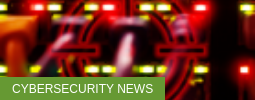Answer this question in one word or a short phrase: What is the color of the banner?

Green